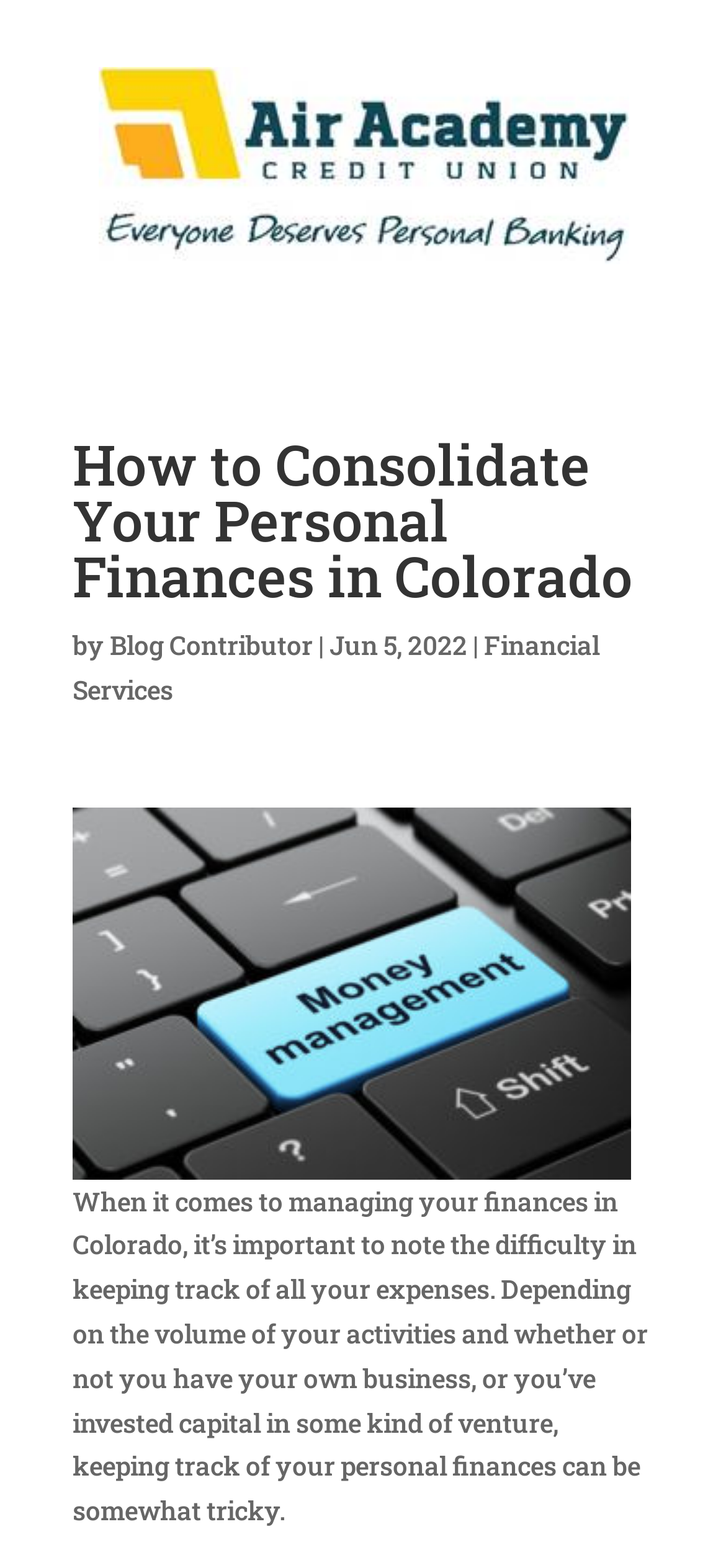Respond to the question with just a single word or phrase: 
What is the date of the blog post?

Jun 5, 2022